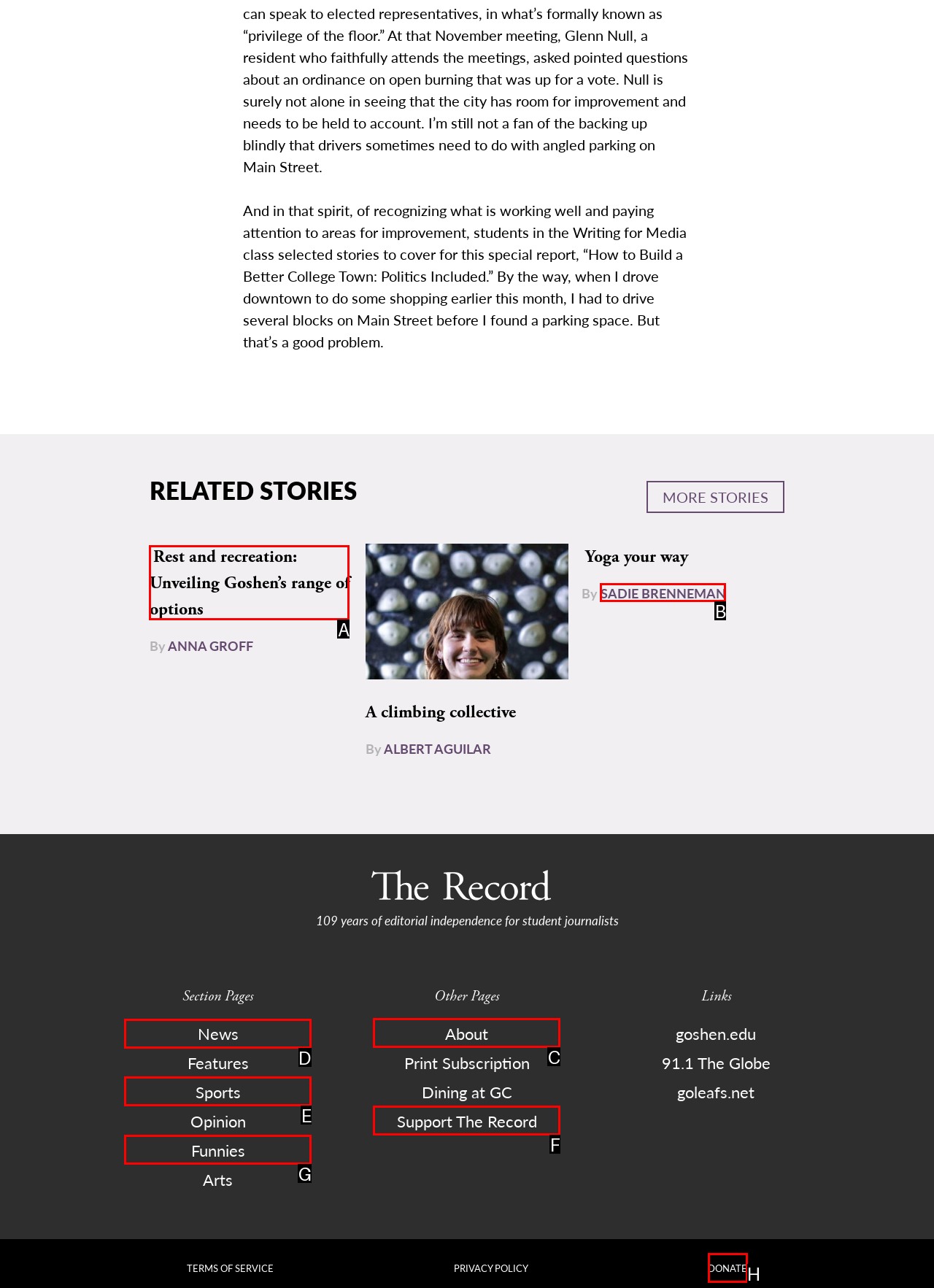Determine the letter of the UI element that you need to click to perform the task: Check out the news section.
Provide your answer with the appropriate option's letter.

D